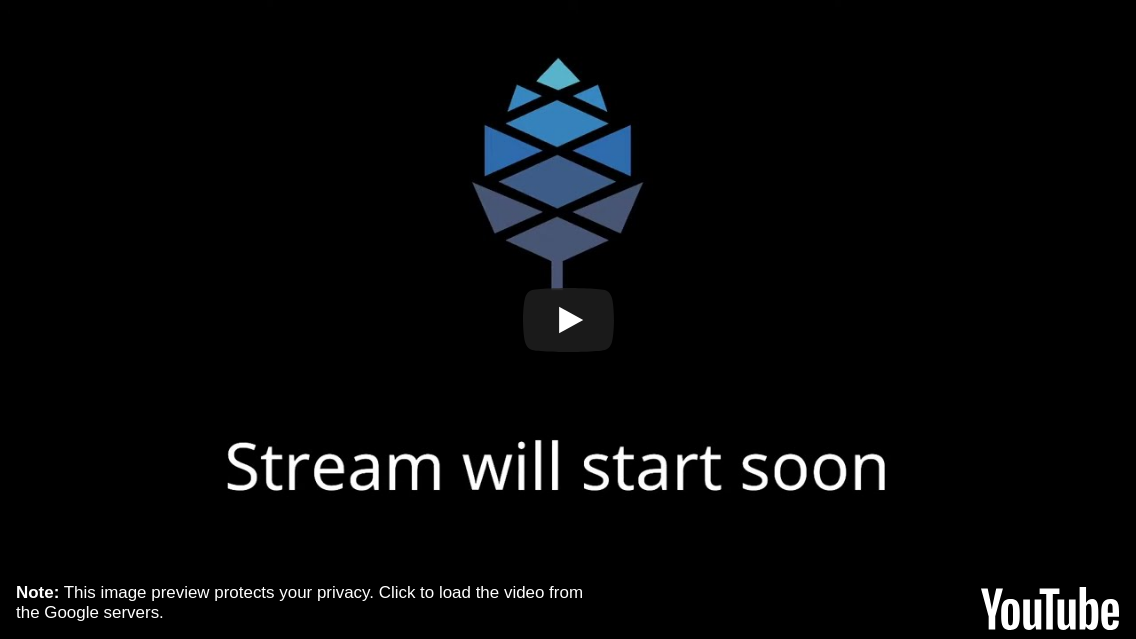Refer to the image and provide an in-depth answer to the question: 
What is the purpose of the image preview?

The caption states that the image preview 'protects your privacy' and that it's necessary to click to load the video from the Google servers, implying that the preview is designed to ensure user privacy before the stream begins.